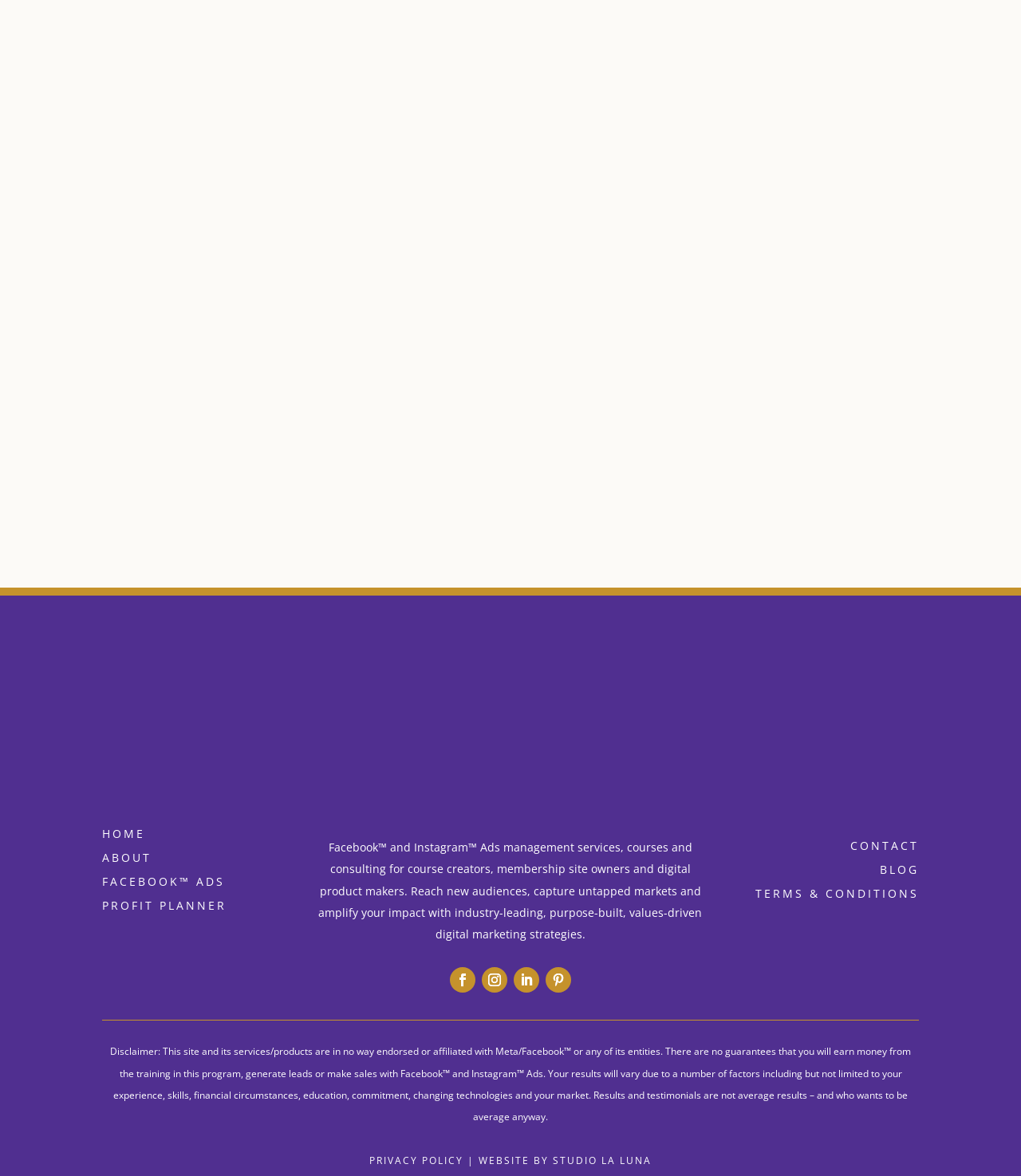Determine the bounding box coordinates for the element that should be clicked to follow this instruction: "Visit the blog". The coordinates should be given as four float numbers between 0 and 1, in the format [left, top, right, bottom].

[0.426, 0.438, 0.574, 0.463]